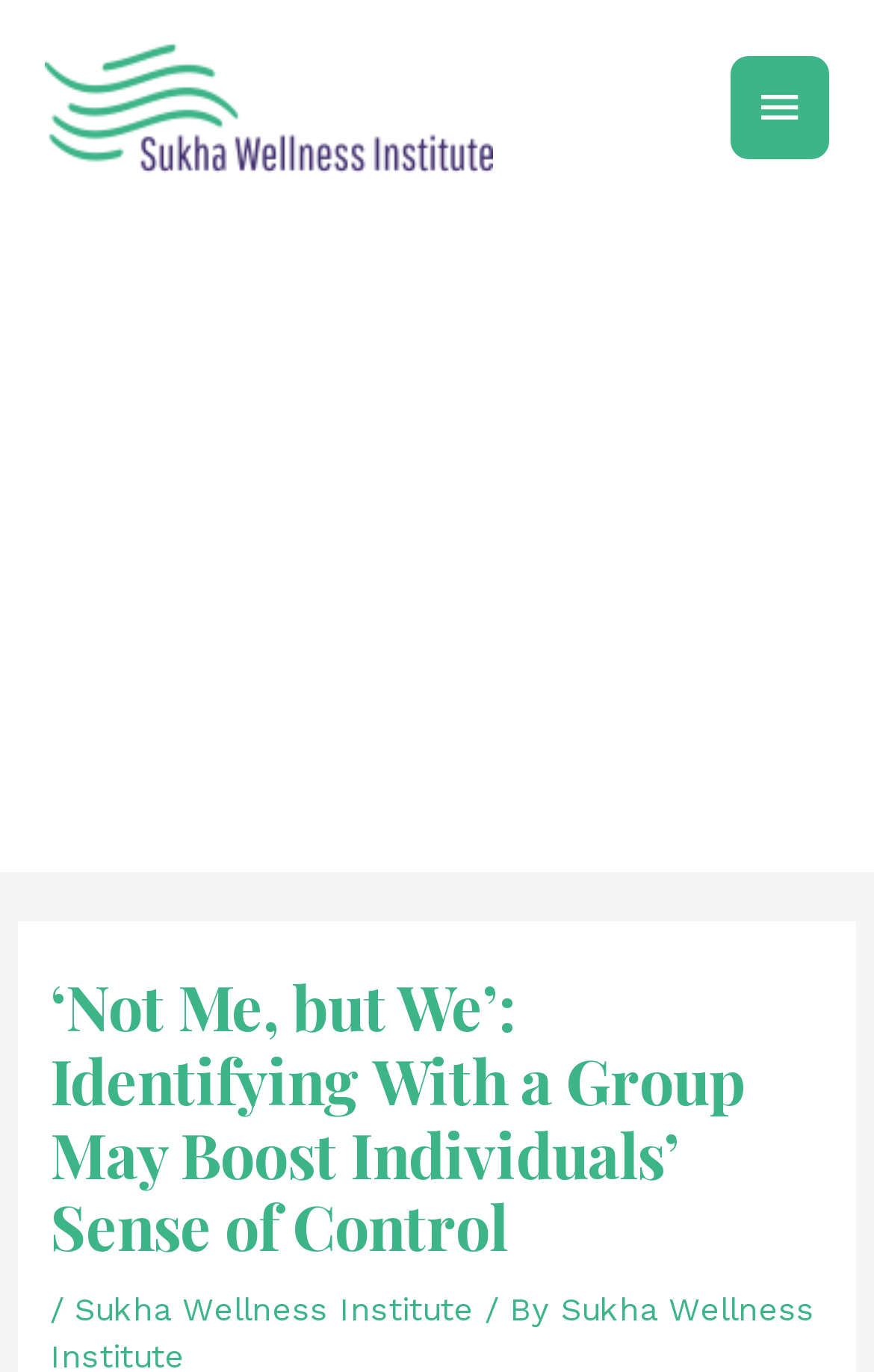Is the main menu expanded?
Respond with a short answer, either a single word or a phrase, based on the image.

No